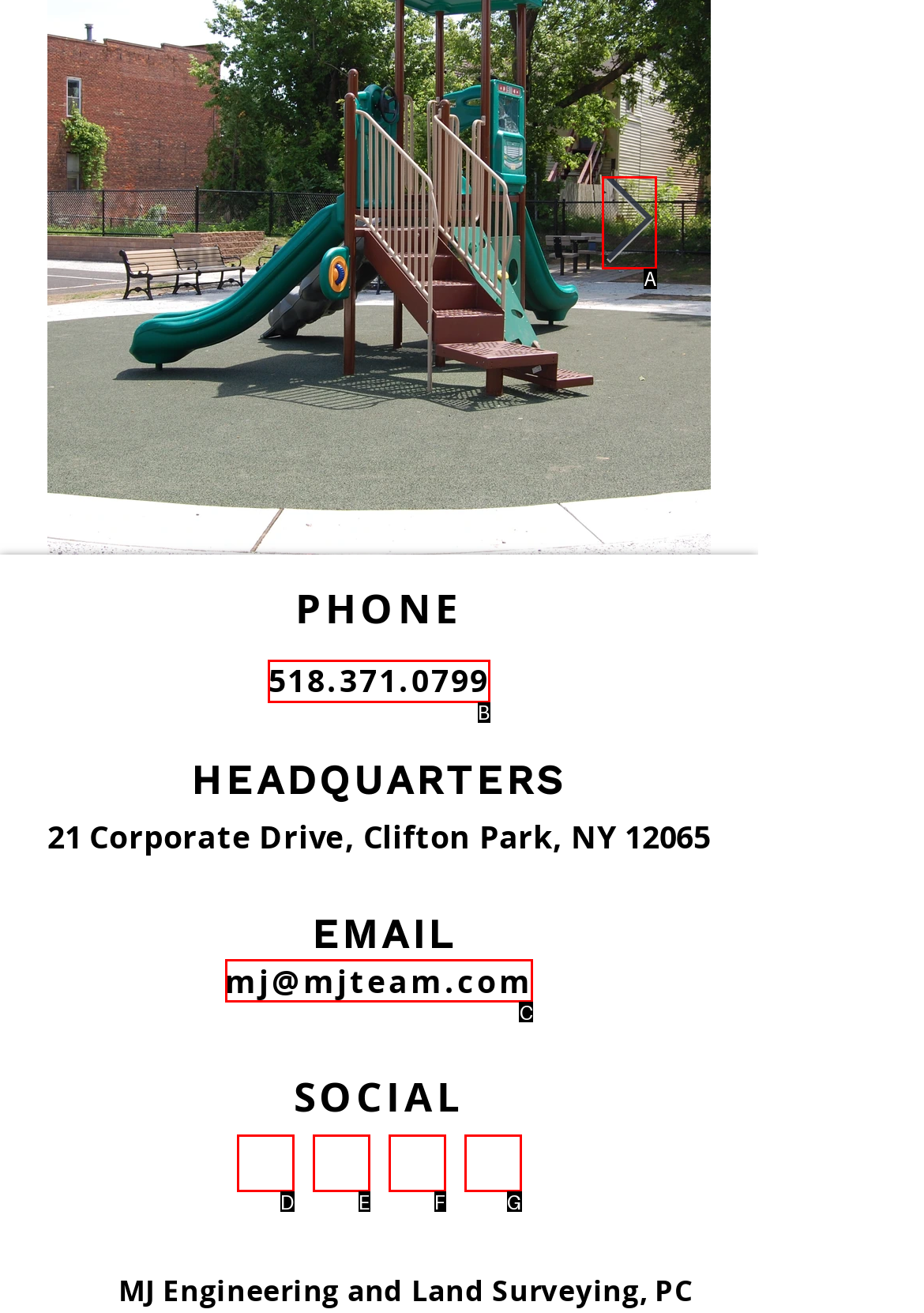Pick the option that best fits the description: aria-label="LinkedIn". Reply with the letter of the matching option directly.

E